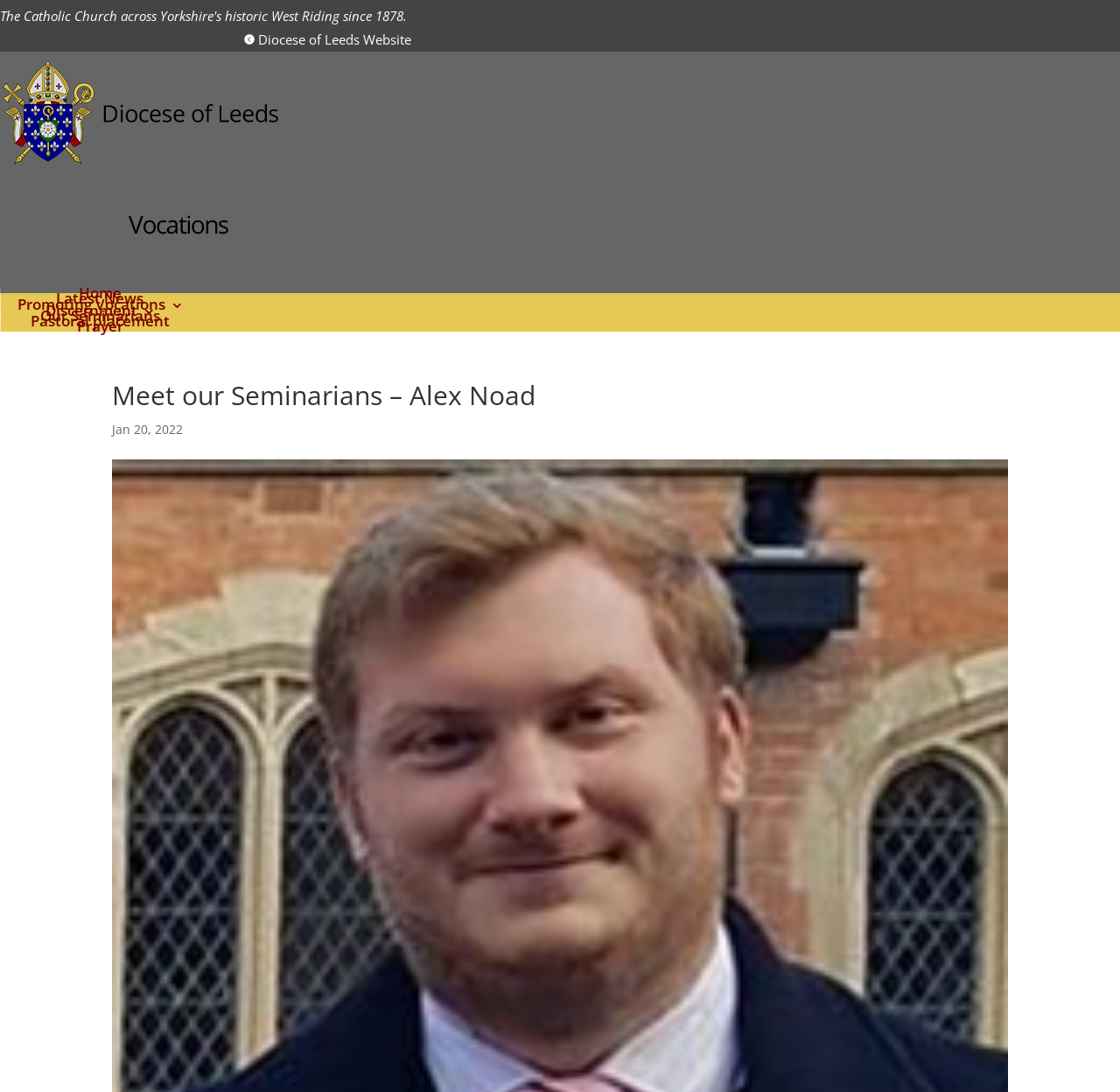Based on the description "Apply", find the bounding box of the specified UI element.

None